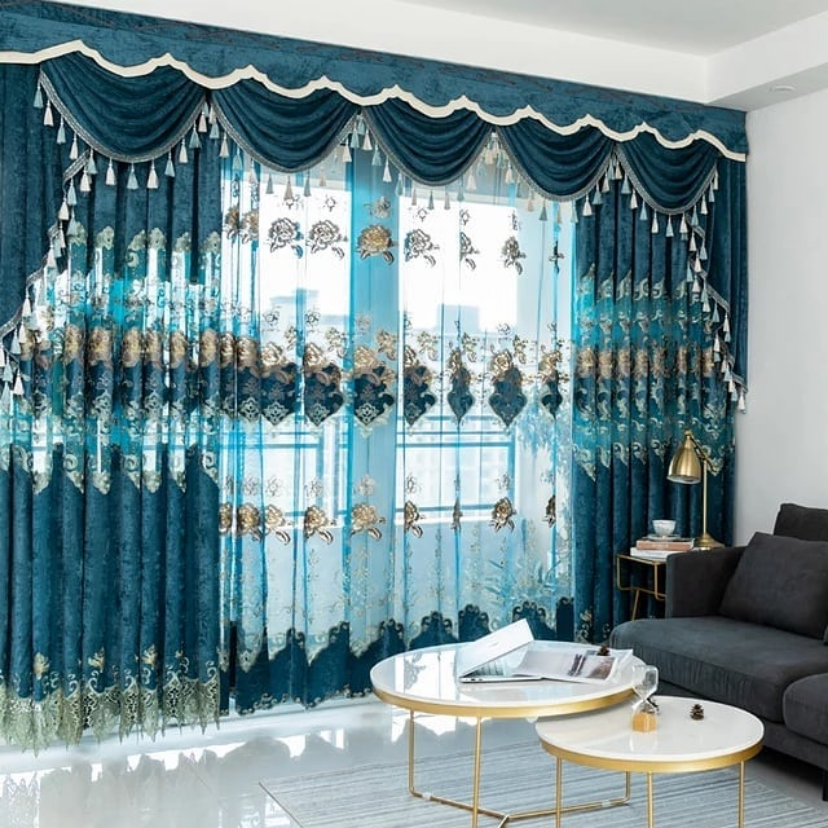Explain what the image portrays in a detailed manner.

This elegant image showcases a beautifully designed window adorned with luxurious curtains that create a serene ambiance. The curtains feature a rich teal color, complemented by intricate gold floral patterns, adding a touch of opulence. The top of the drapes is embellished with scalloped detailing and tassels, enhancing their decorative appeal. Behind the curtains, large windows allow natural light to flood the room, highlighting the glossy surfaces of a sleek coffee table positioned in front of a cozy gray sofa. This setting exemplifies how the right window treatments can significantly elevate the aesthetic of a living space.